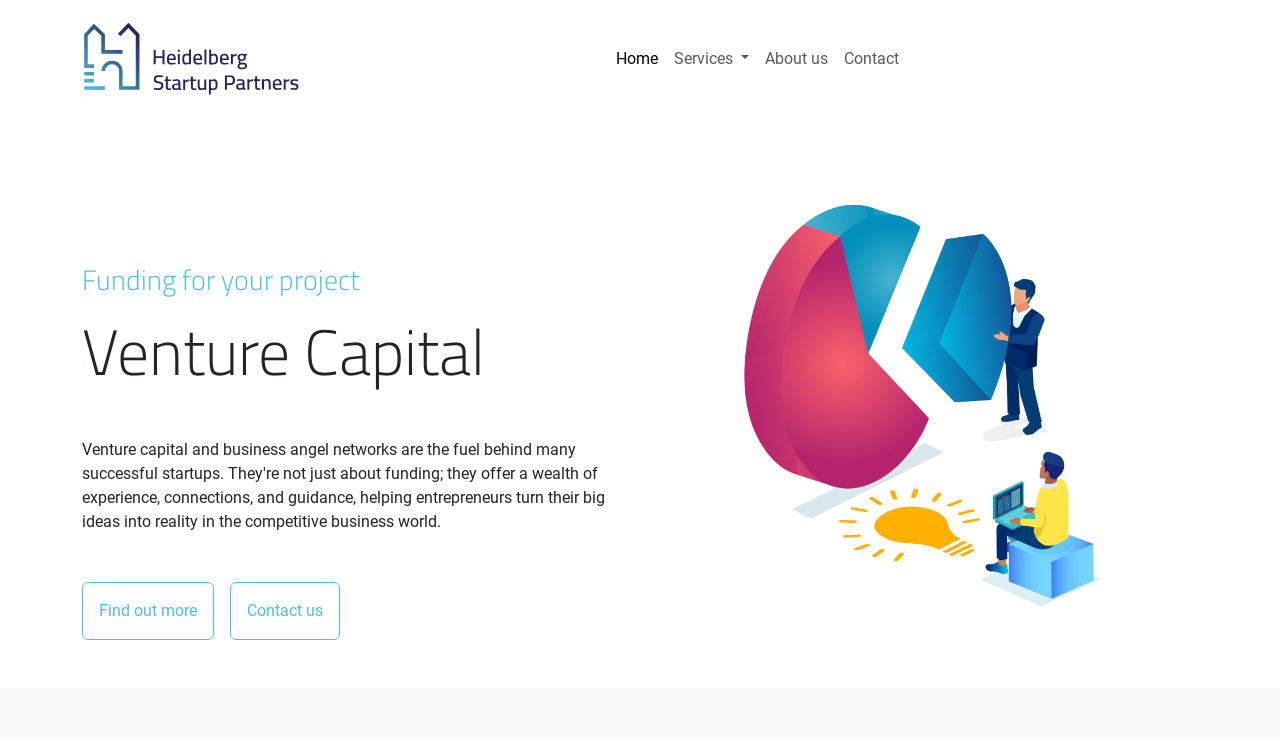How many main navigation items are there?
Based on the image, provide your answer in one word or phrase.

4